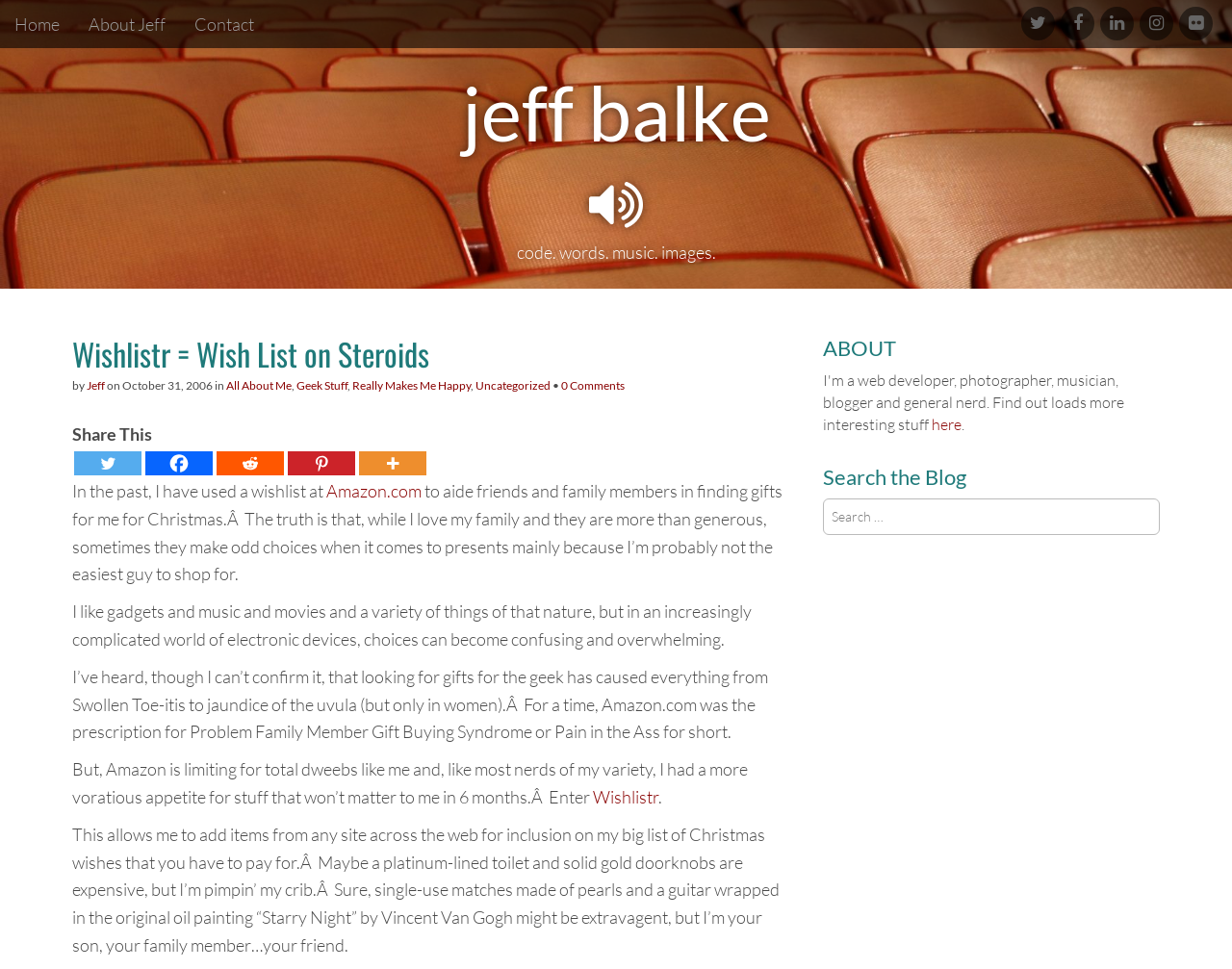Identify the bounding box of the UI element described as follows: "All About Me". Provide the coordinates as four float numbers in the range of 0 to 1 [left, top, right, bottom].

[0.184, 0.39, 0.237, 0.405]